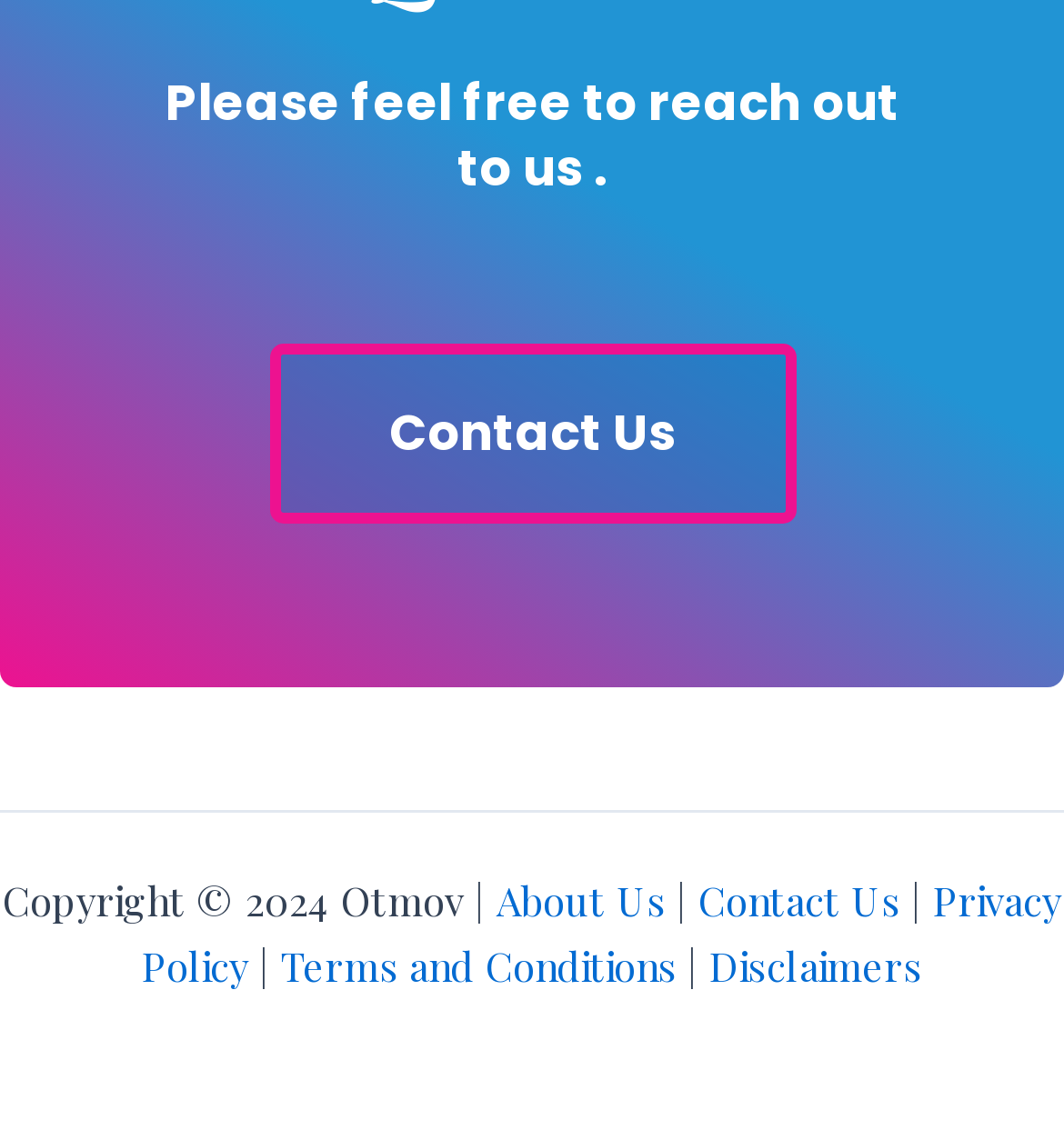Find the bounding box coordinates for the HTML element specified by: "Terms and Conditions".

[0.264, 0.823, 0.636, 0.871]